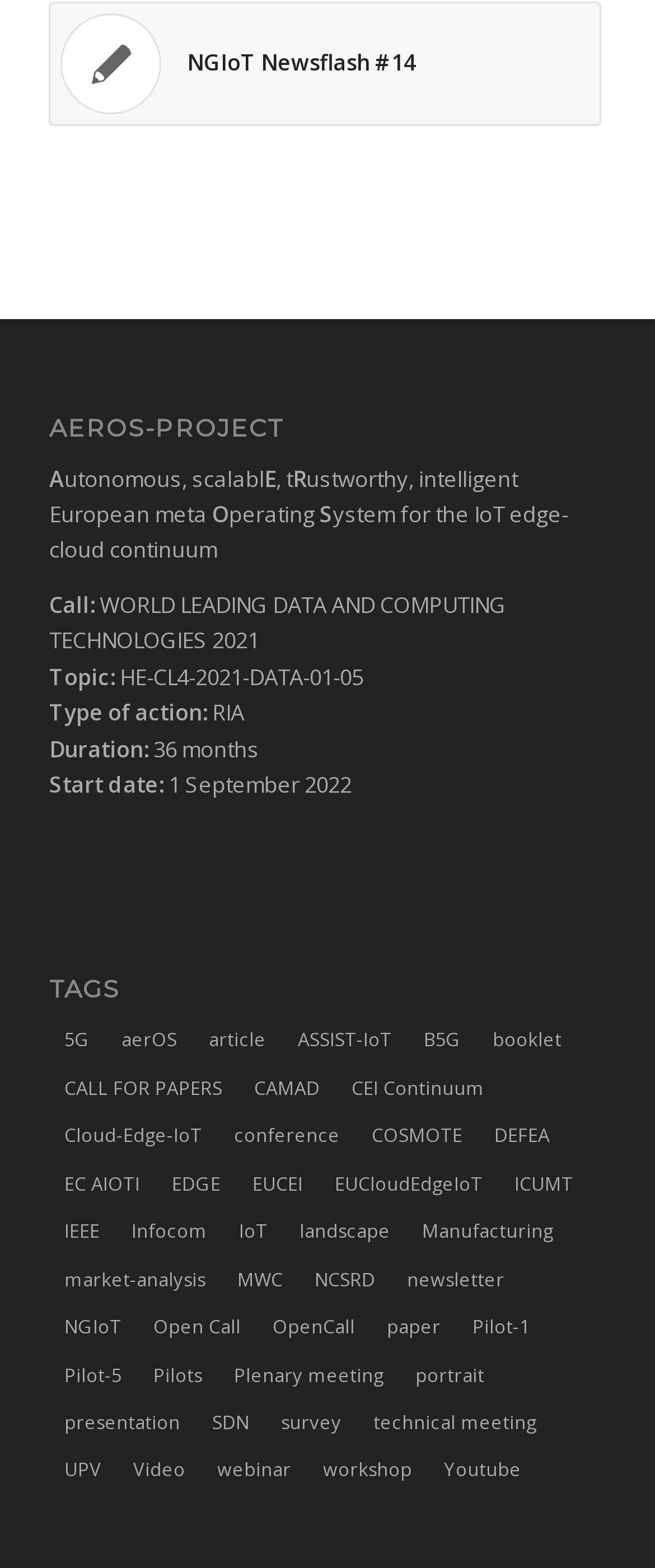Determine the bounding box coordinates of the element's region needed to click to follow the instruction: "Click on NGIoT Newsflash #14". Provide these coordinates as four float numbers between 0 and 1, formatted as [left, top, right, bottom].

[0.075, 0.001, 0.917, 0.08]